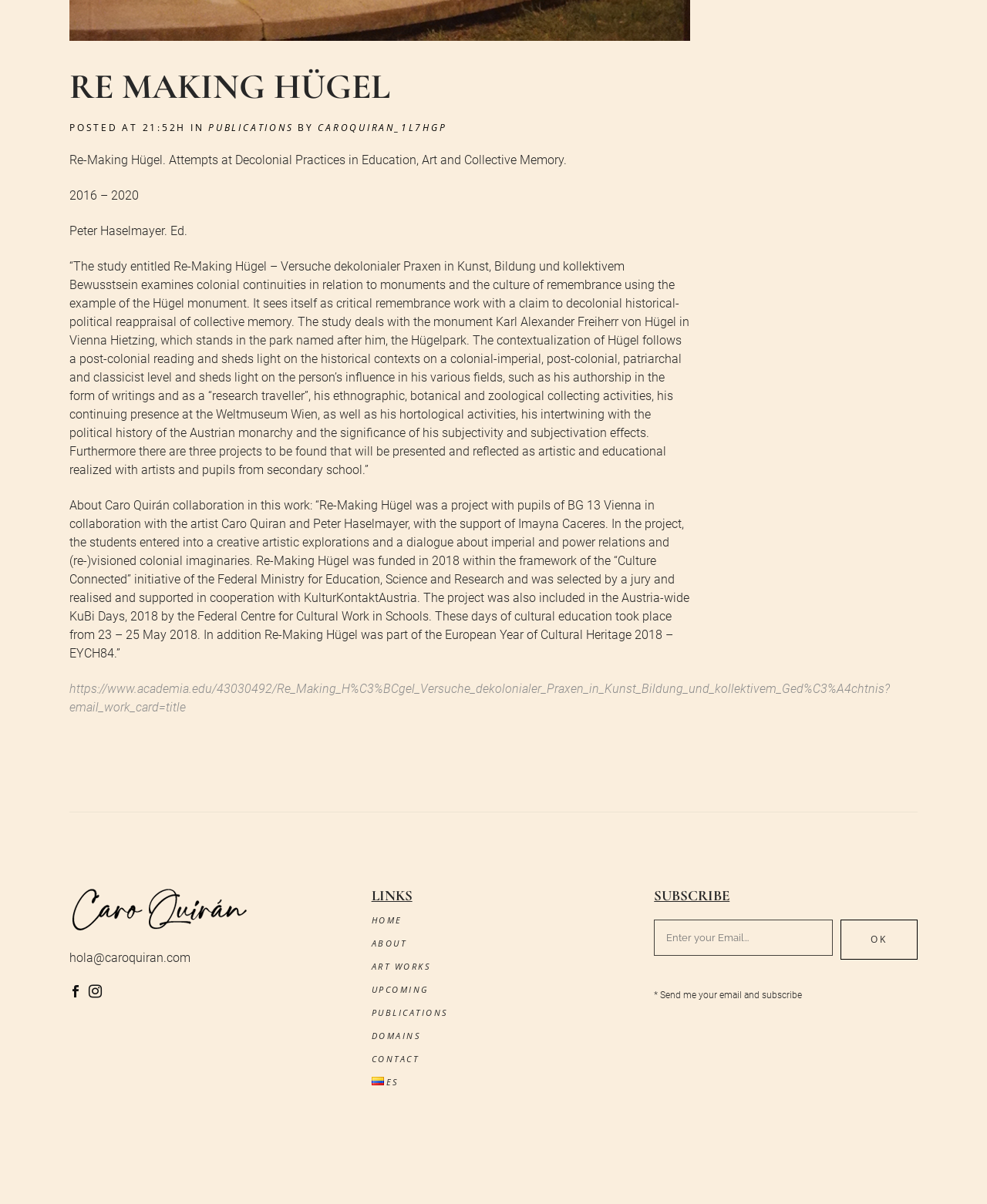Who is the editor of the study 'Re-Making Hügel'?
Give a comprehensive and detailed explanation for the question.

The editor of the study is mentioned in the text 'Peter Haselmayer. Ed.' which is located below the title of the project and provides information about the editor.